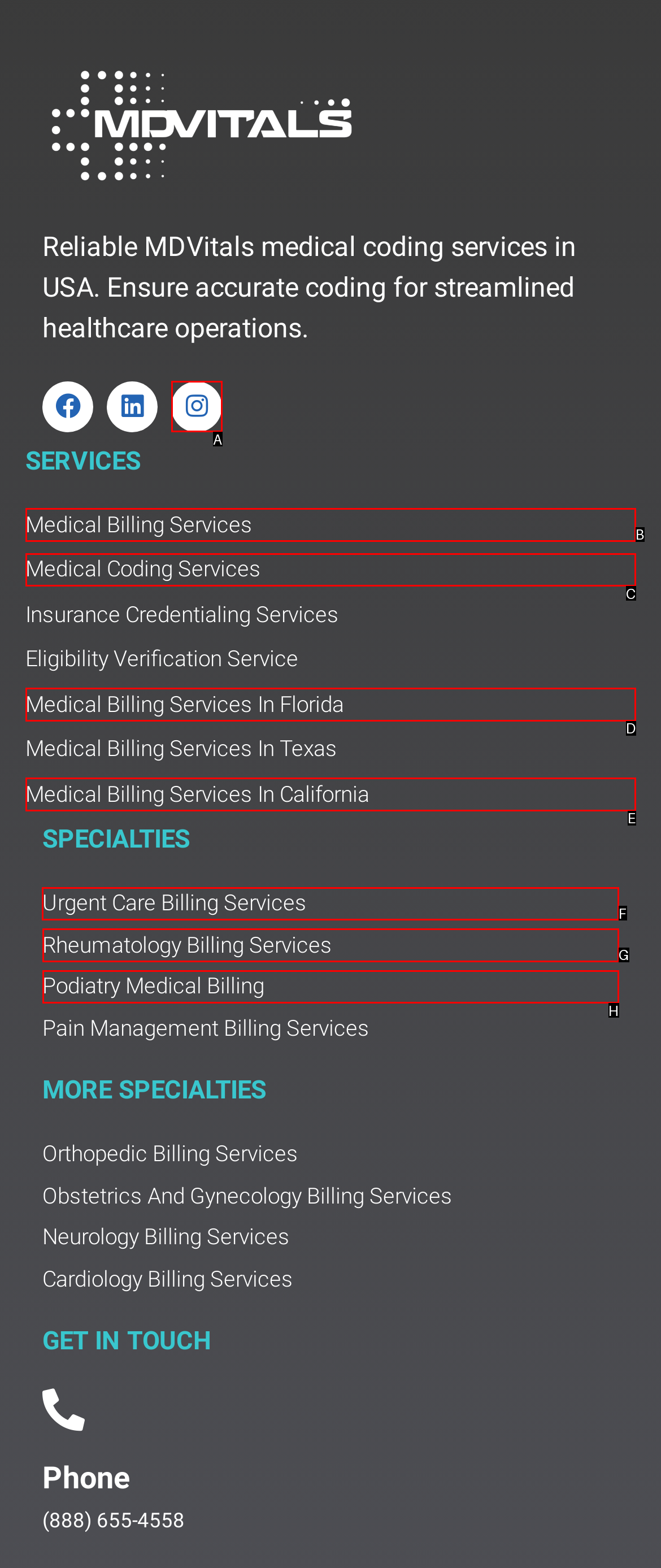Given the instruction: Explore Urgent Care Billing Services, which HTML element should you click on?
Answer with the letter that corresponds to the correct option from the choices available.

F